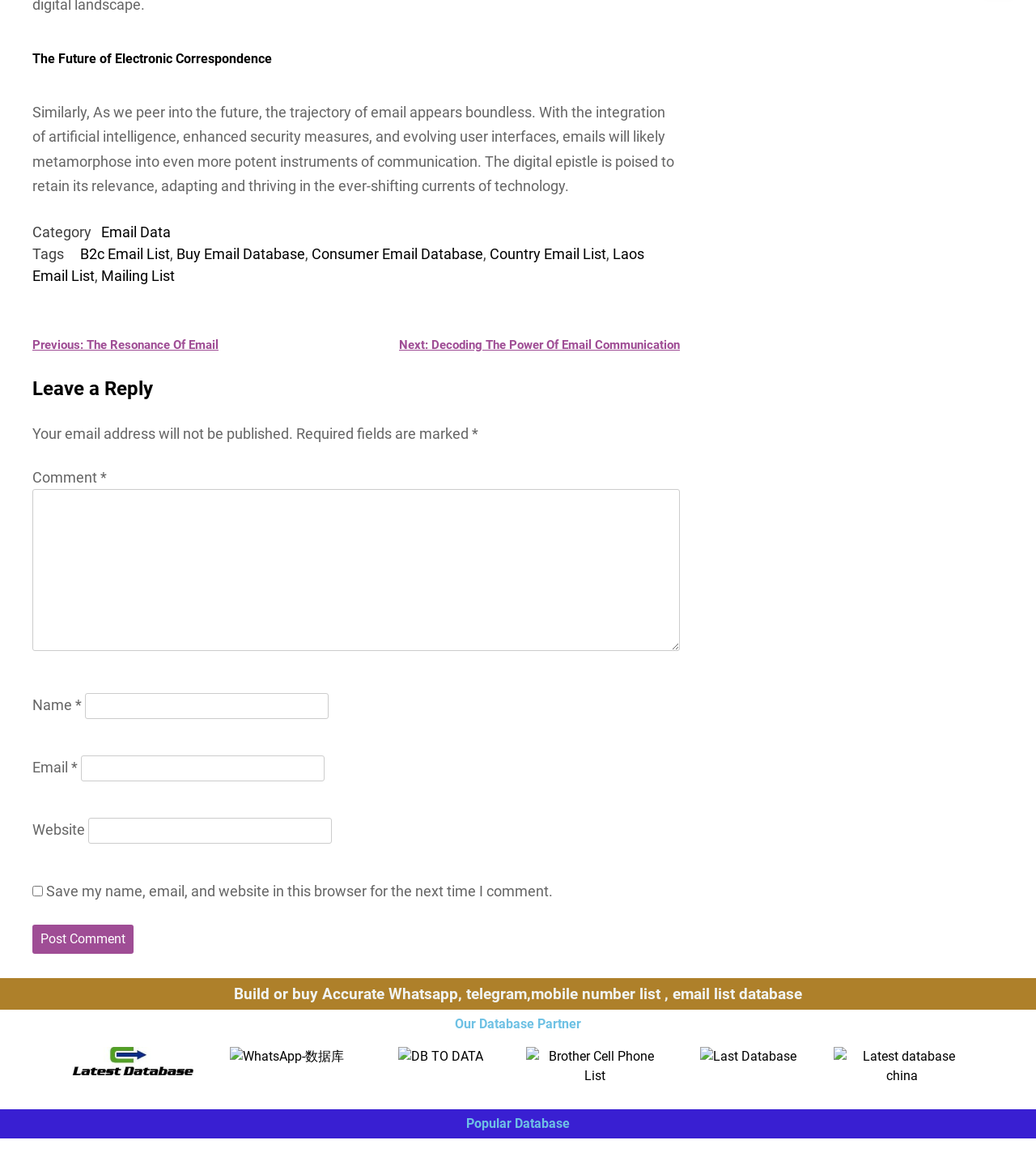Observe the image and answer the following question in detail: What is the topic of the article?

The topic of the article can be determined by looking at the heading 'The Future of Electronic Correspondence' at the top of the webpage.